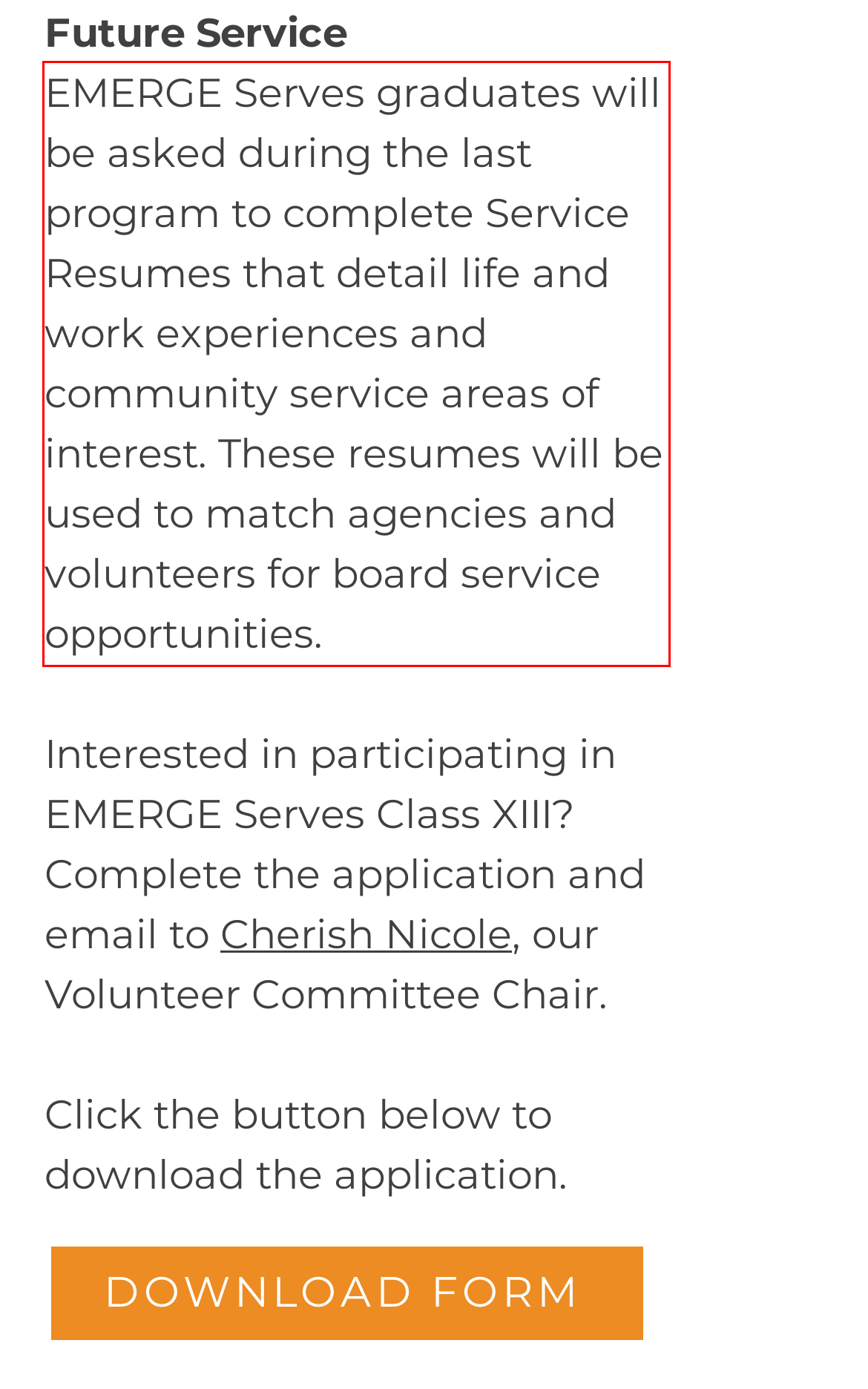From the provided screenshot, extract the text content that is enclosed within the red bounding box.

EMERGE Serves graduates will be asked during the last program to complete Service Resumes that detail life and work experiences and community service areas of interest. These resumes will be used to match agencies and volunteers for board service opportunities.